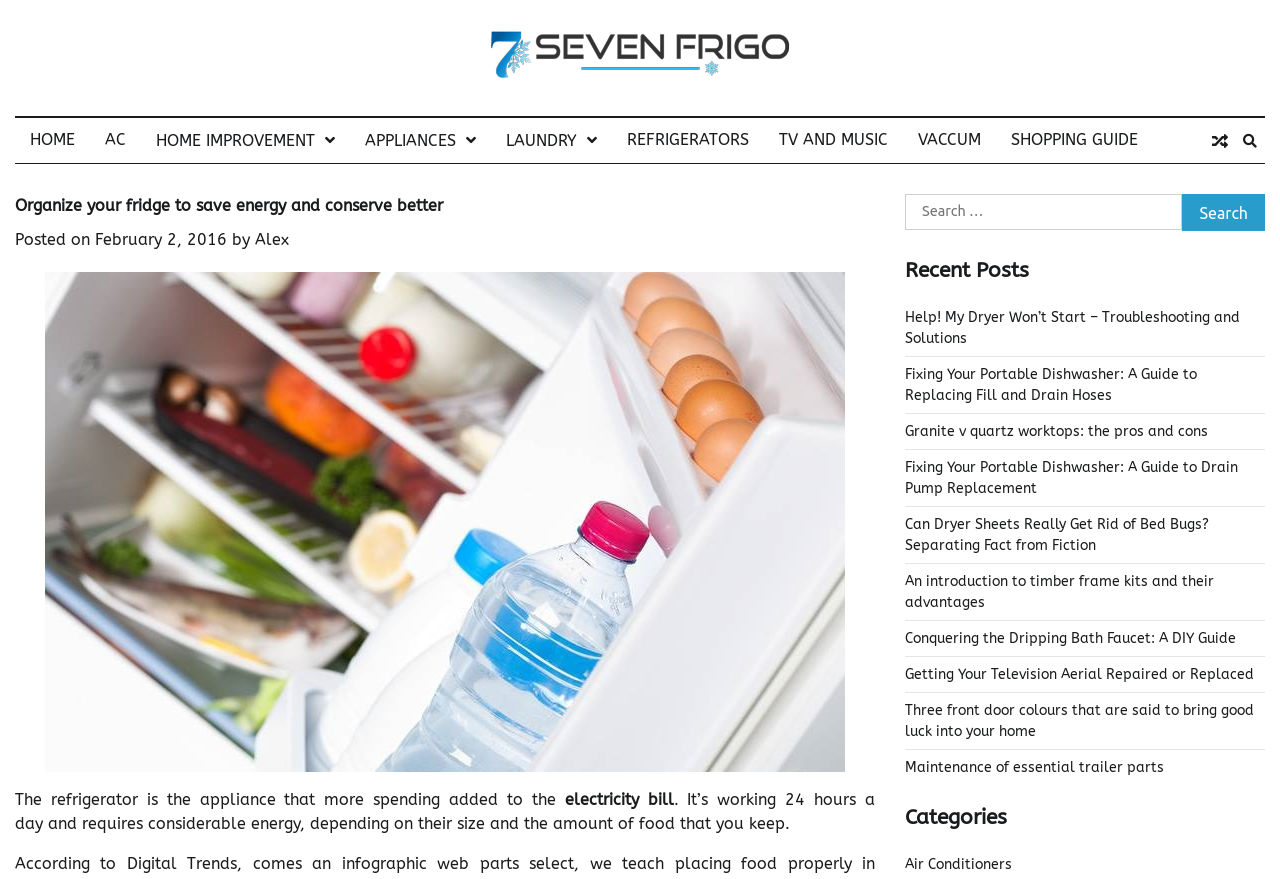Could you indicate the bounding box coordinates of the region to click in order to complete this instruction: "Click on the 'HOME' link".

[0.012, 0.134, 0.07, 0.184]